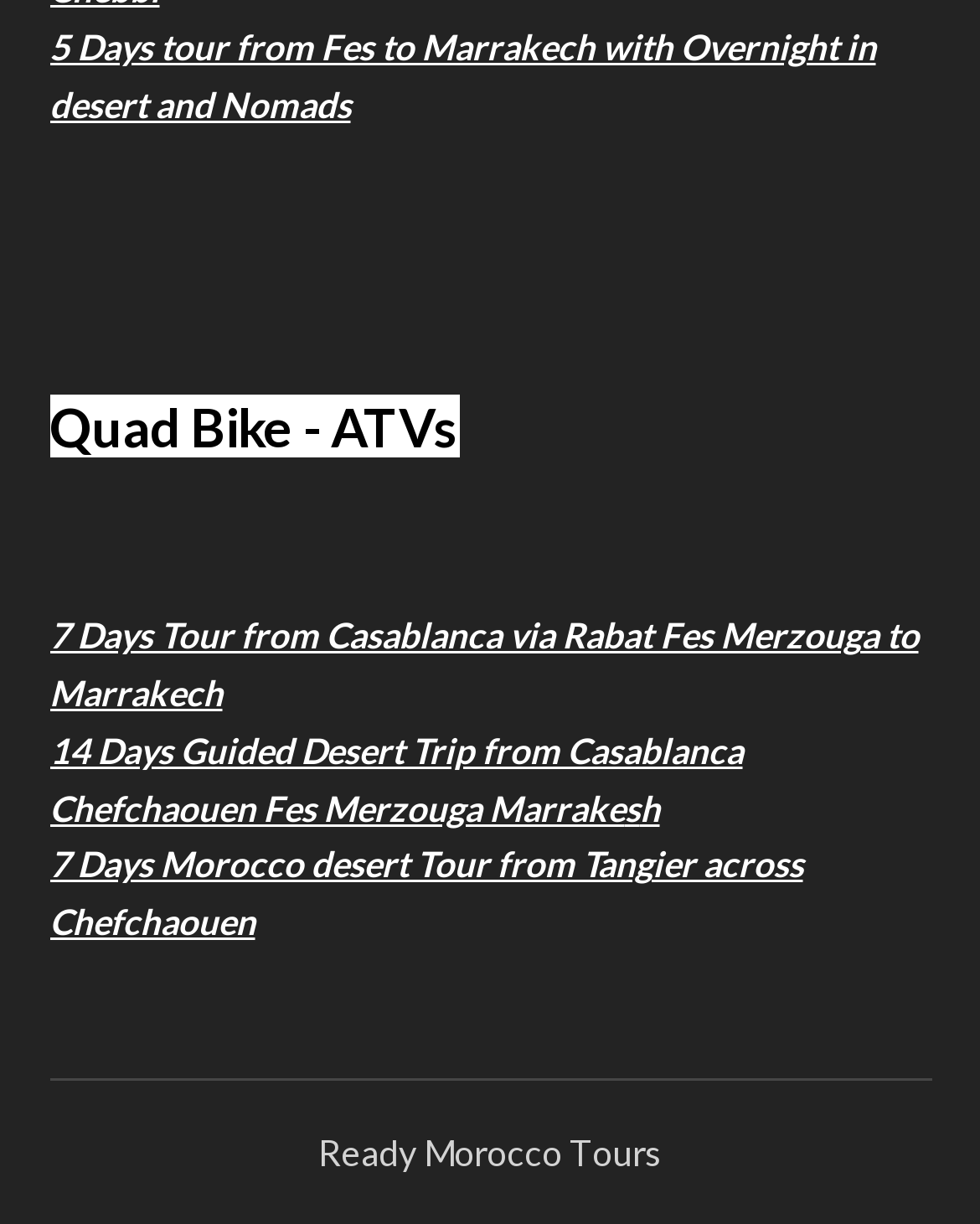Please reply to the following question using a single word or phrase: 
What is the name of the tour operator?

Ready Morocco Tours